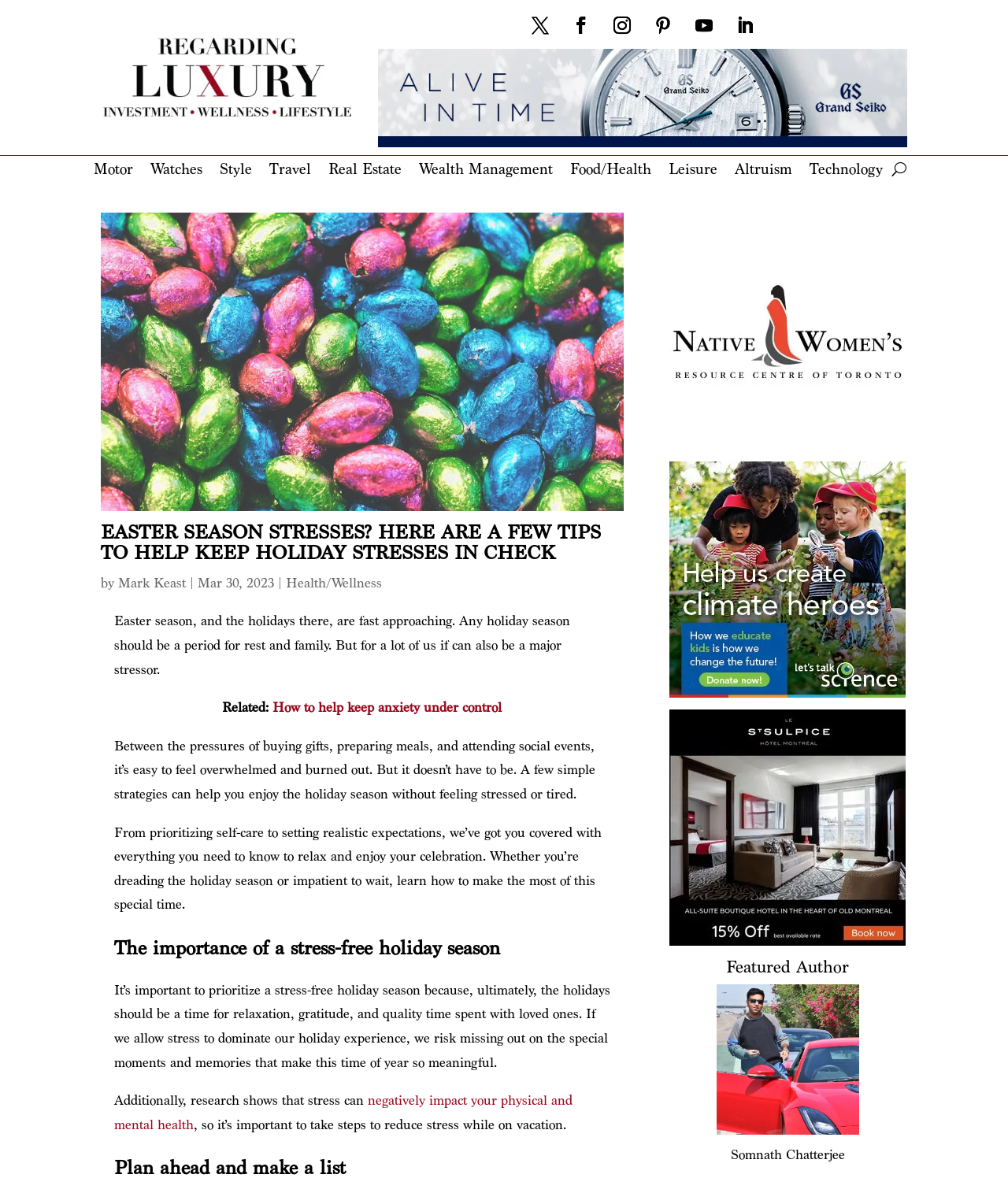Specify the bounding box coordinates of the element's area that should be clicked to execute the given instruction: "Click on the 'Menu' button". The coordinates should be four float numbers between 0 and 1, i.e., [left, top, right, bottom].

None